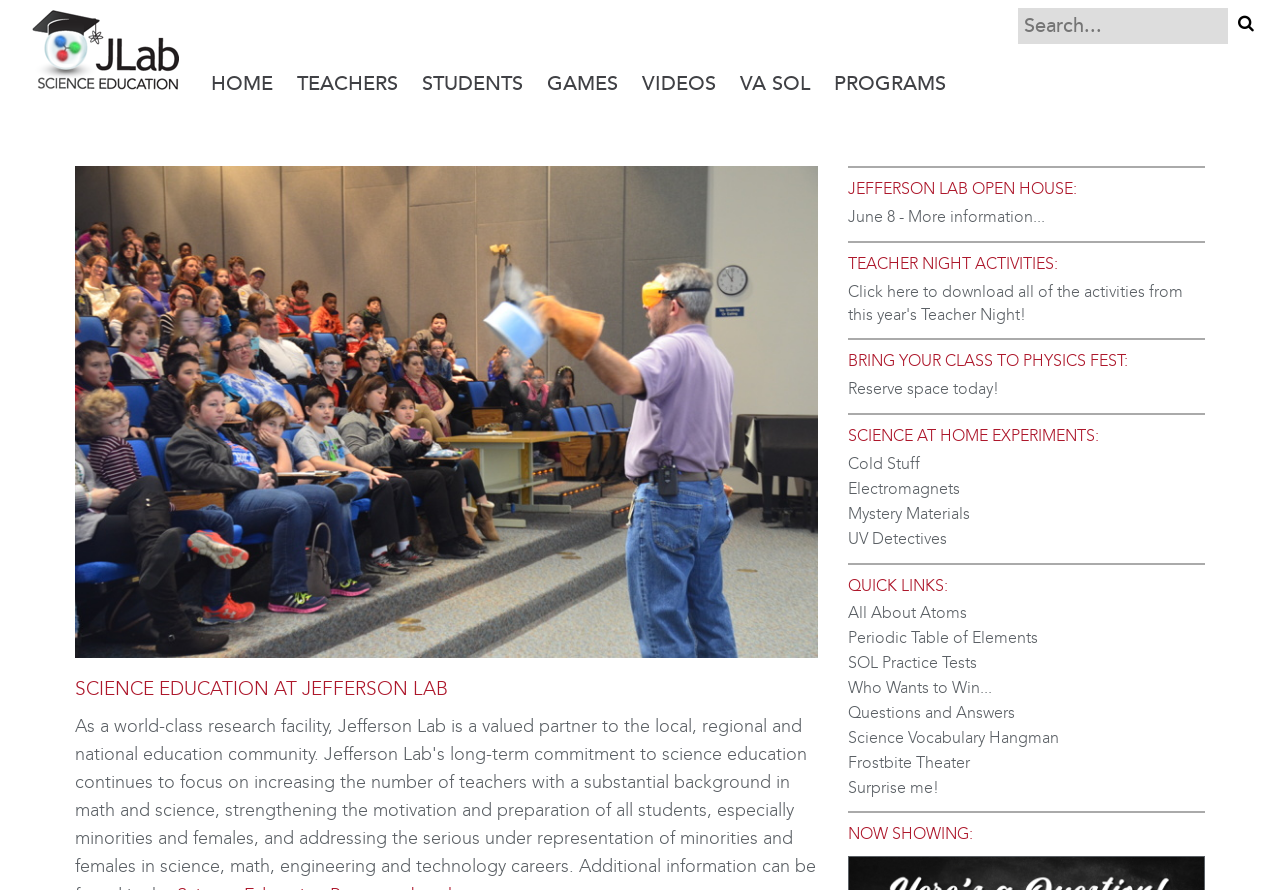Please find the bounding box coordinates of the element that must be clicked to perform the given instruction: "Learn about teacher night activities". The coordinates should be four float numbers from 0 to 1, i.e., [left, top, right, bottom].

[0.71, 0.232, 0.817, 0.254]